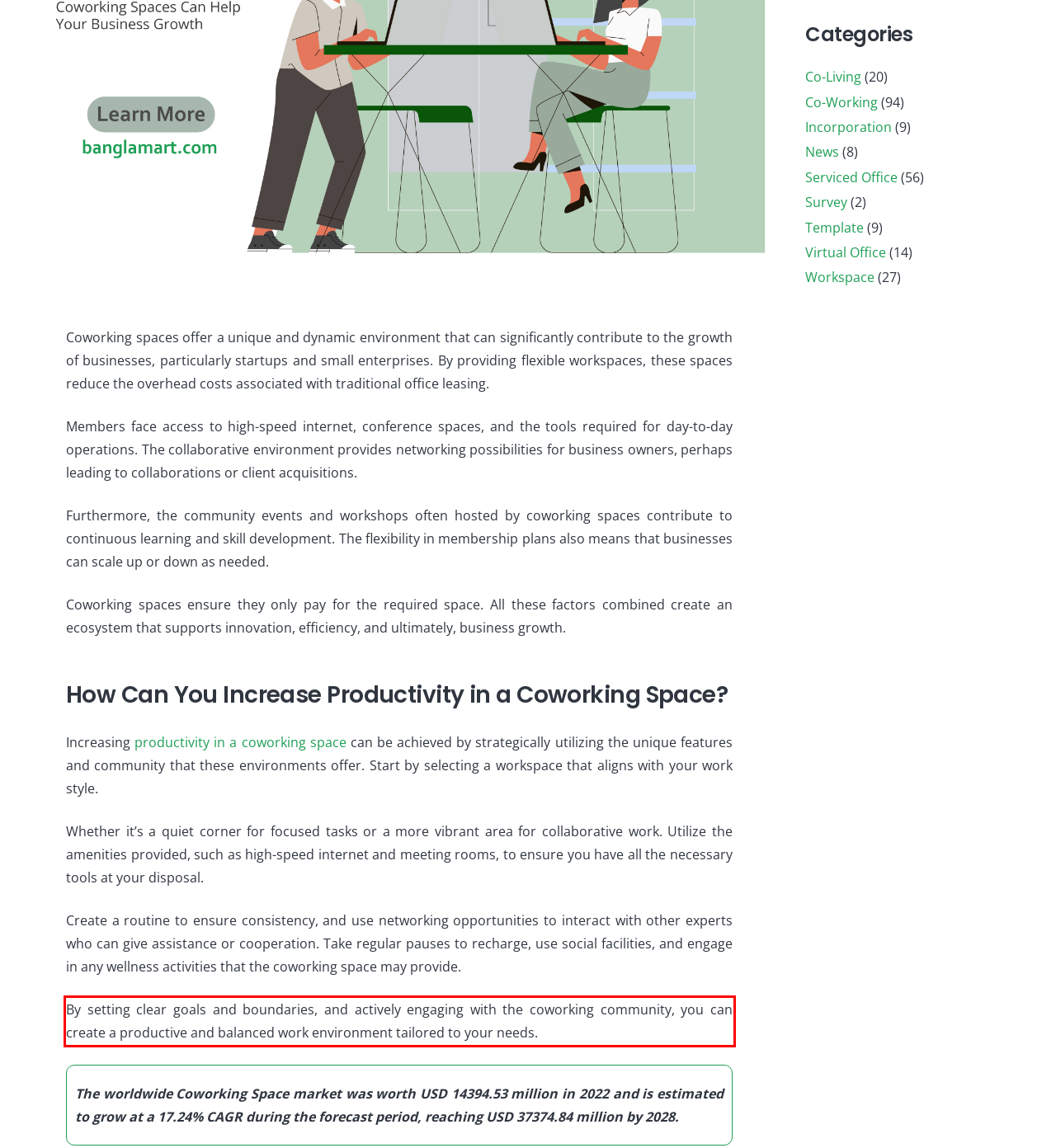Perform OCR on the text inside the red-bordered box in the provided screenshot and output the content.

By setting clear goals and boundaries, and actively engaging with the coworking community, you can create a productive and balanced work environment tailored to your needs.